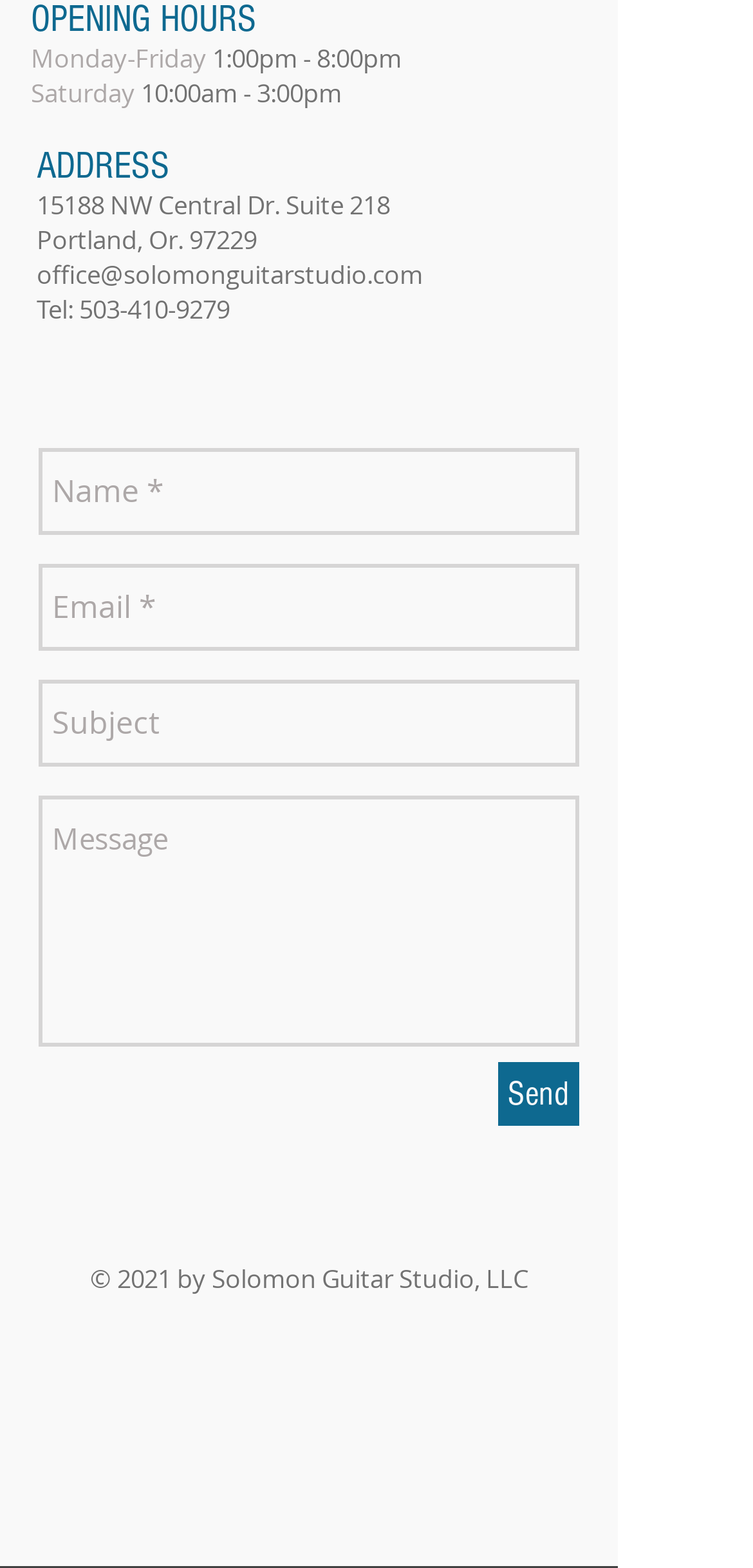What are the studio's working hours on weekdays?
Refer to the image and answer the question using a single word or phrase.

1:00pm - 8:00pm